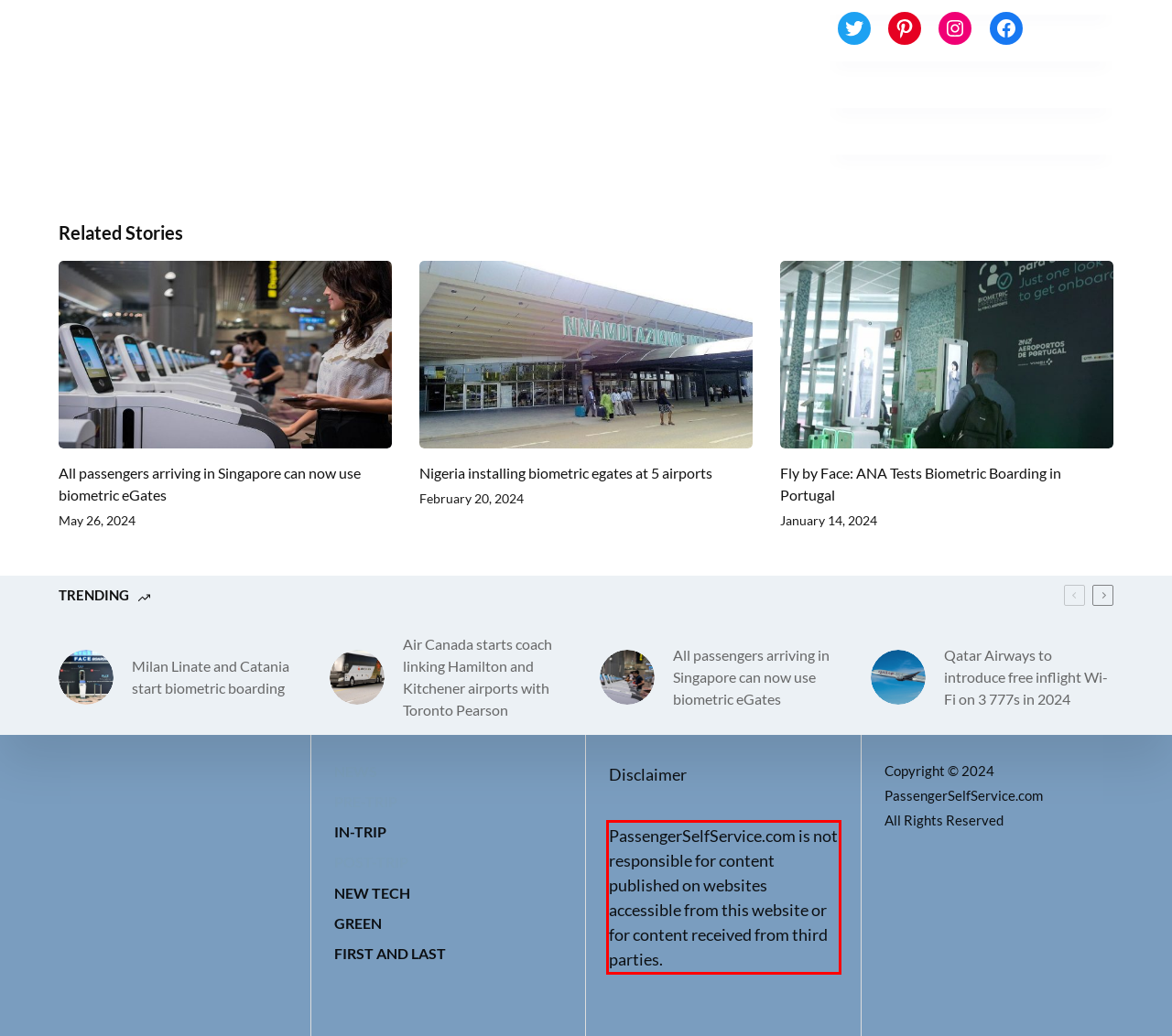There is a UI element on the webpage screenshot marked by a red bounding box. Extract and generate the text content from within this red box.

PassengerSelfService.com is not responsible for content published on websites accessible from this website or for content received from third parties.